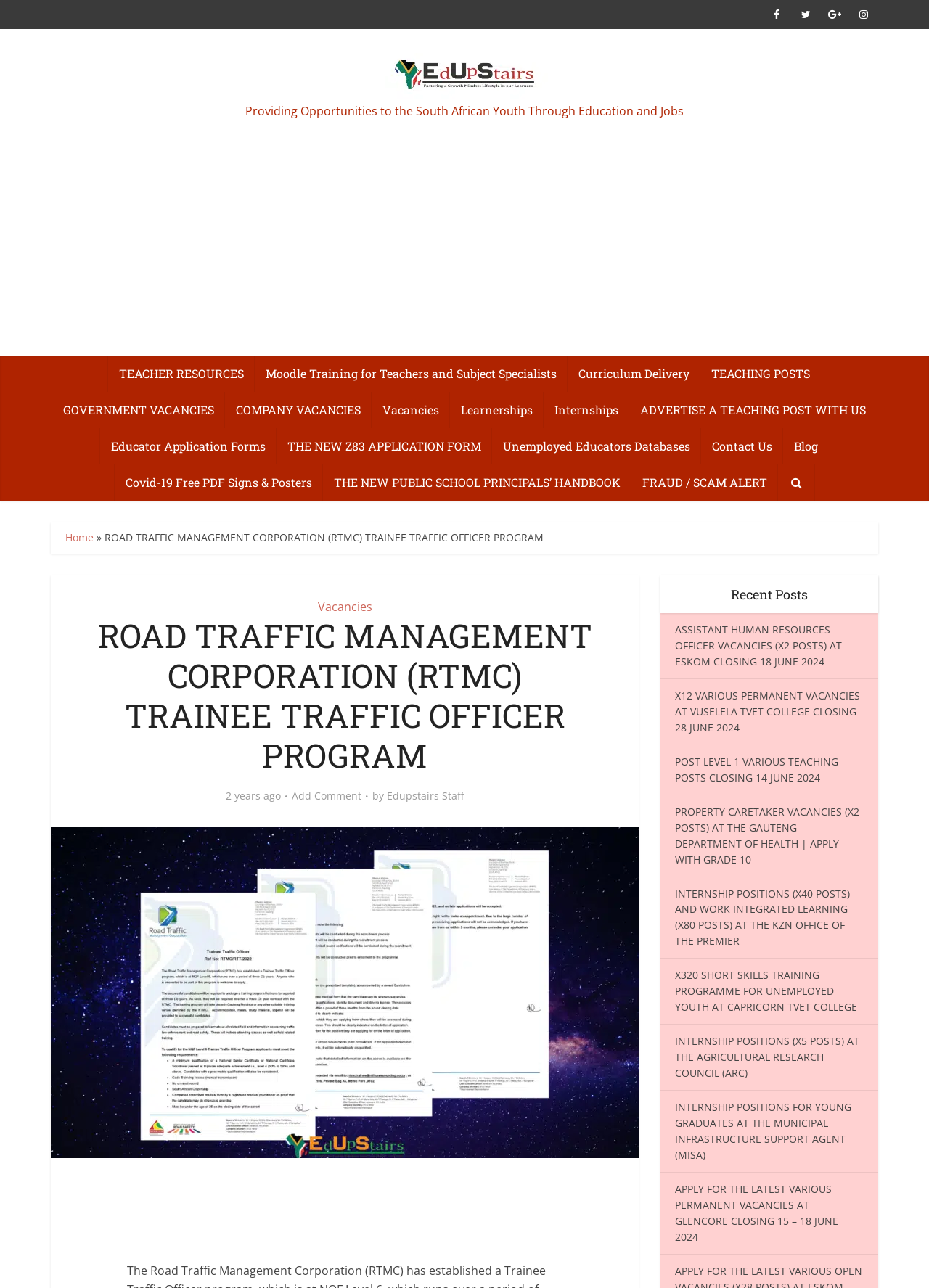Use a single word or phrase to answer the question: How many years ago was the RTMC Trainee Traffic Officer program posted?

2 years